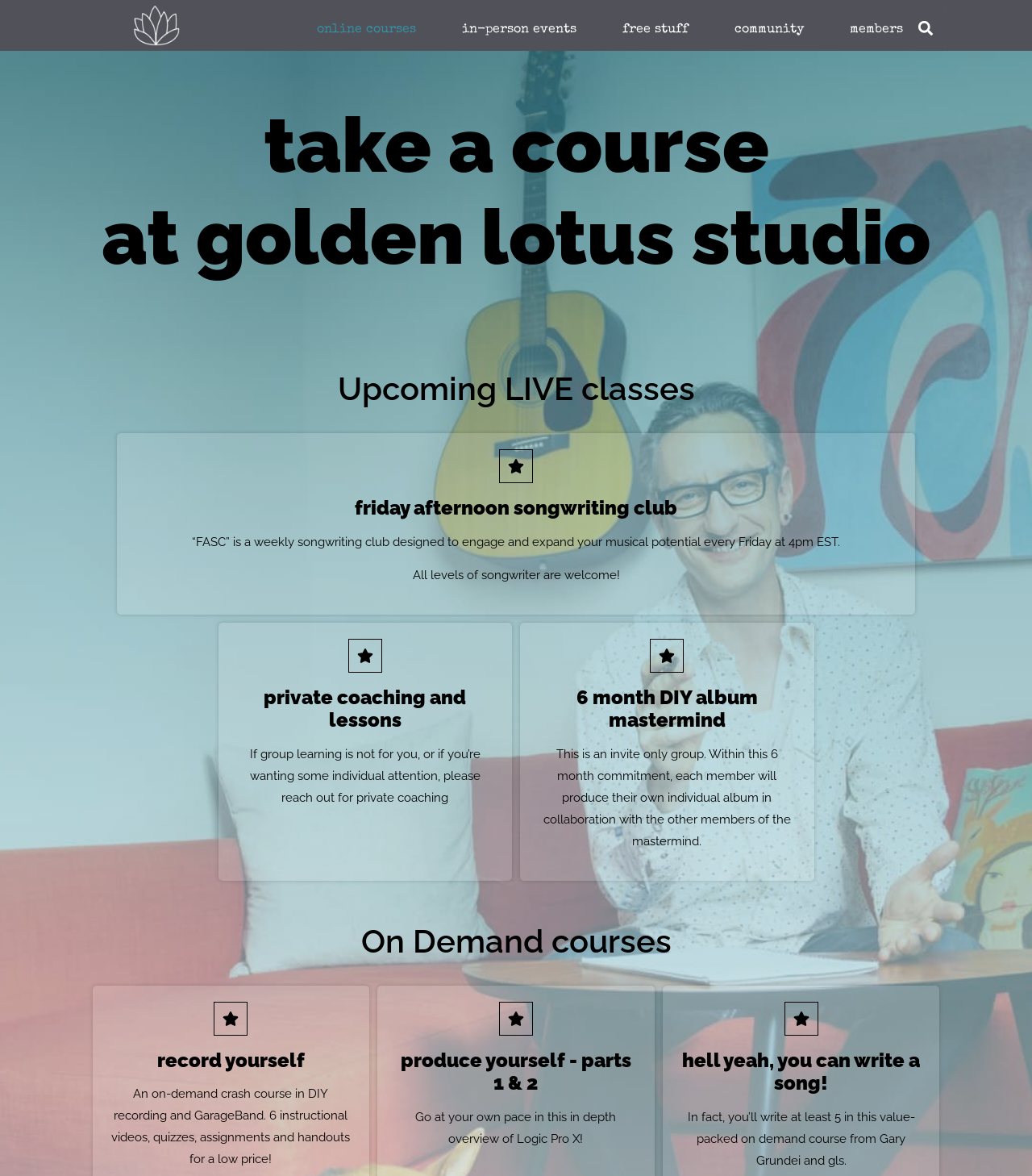Please respond to the question using a single word or phrase:
How many links are there in the header section?

6